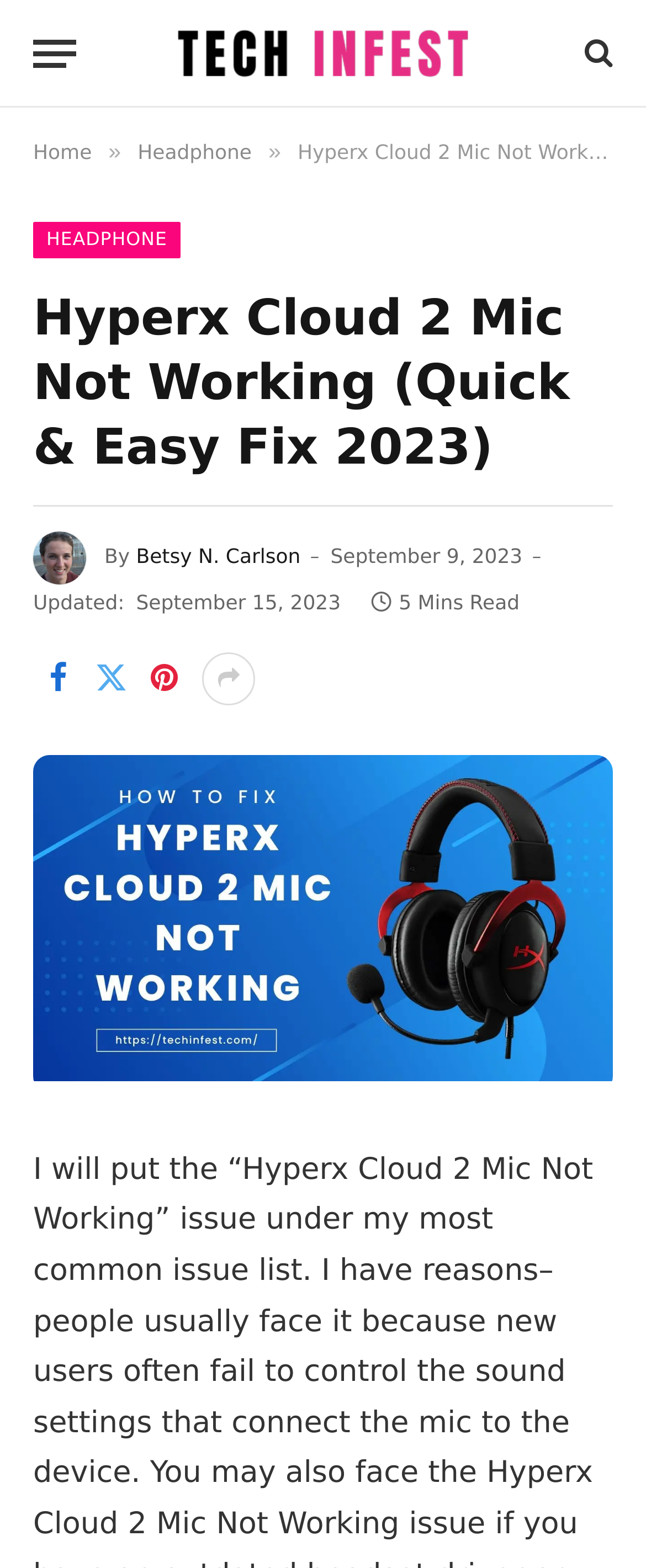Locate the UI element described by title="Tech Infest" and provide its bounding box coordinates. Use the format (top-left x, top-left y, bottom-right x, bottom-right y) with all values as floating point numbers between 0 and 1.

[0.262, 0.004, 0.738, 0.063]